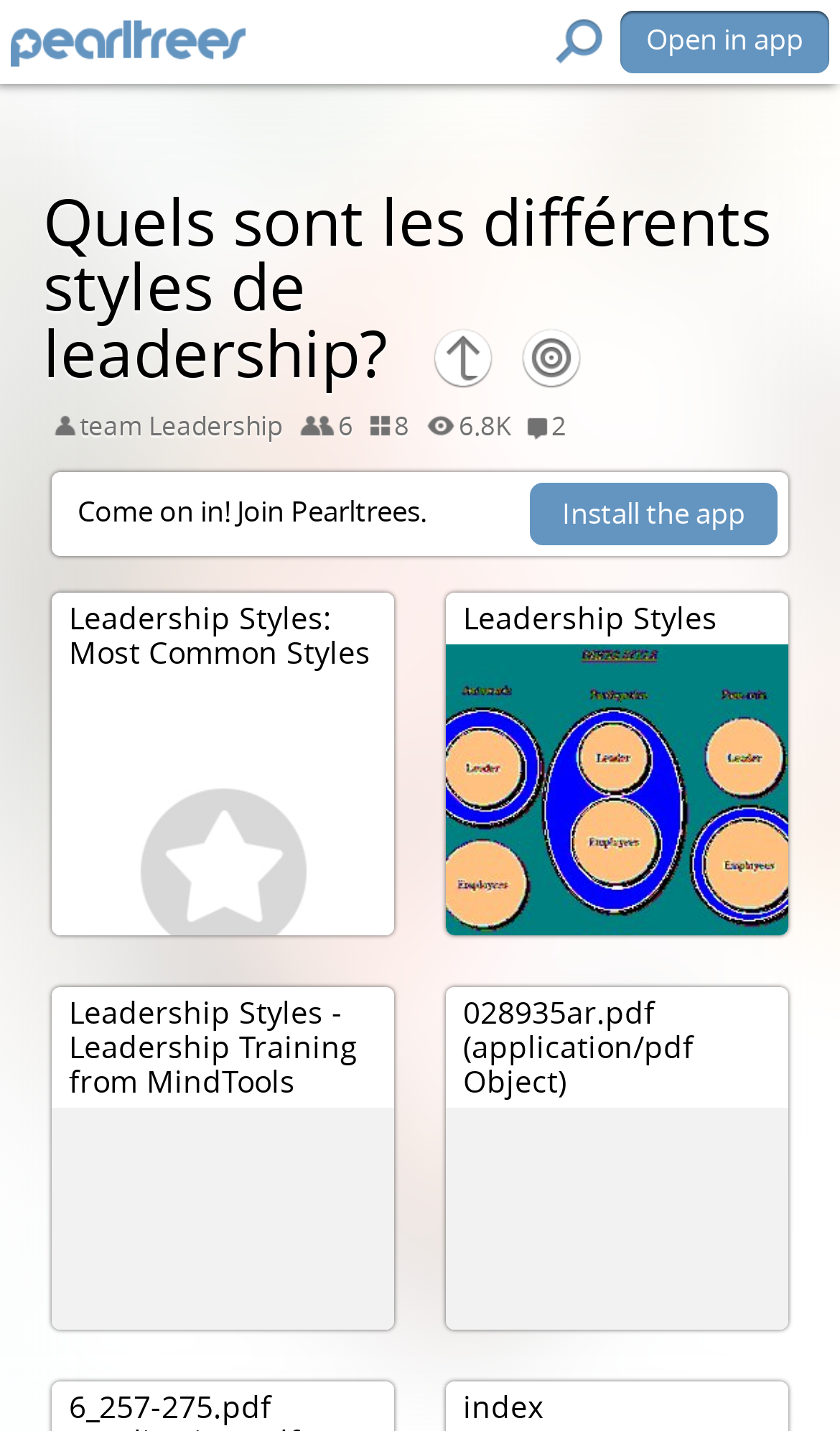What is the topic of the webpage?
Please respond to the question with a detailed and thorough explanation.

The webpage appears to be discussing different styles of leadership, as indicated by the static text 'Leadership Styles: Most Common Styles' and 'Leadership Styles - Leadership Training from MindTools'.